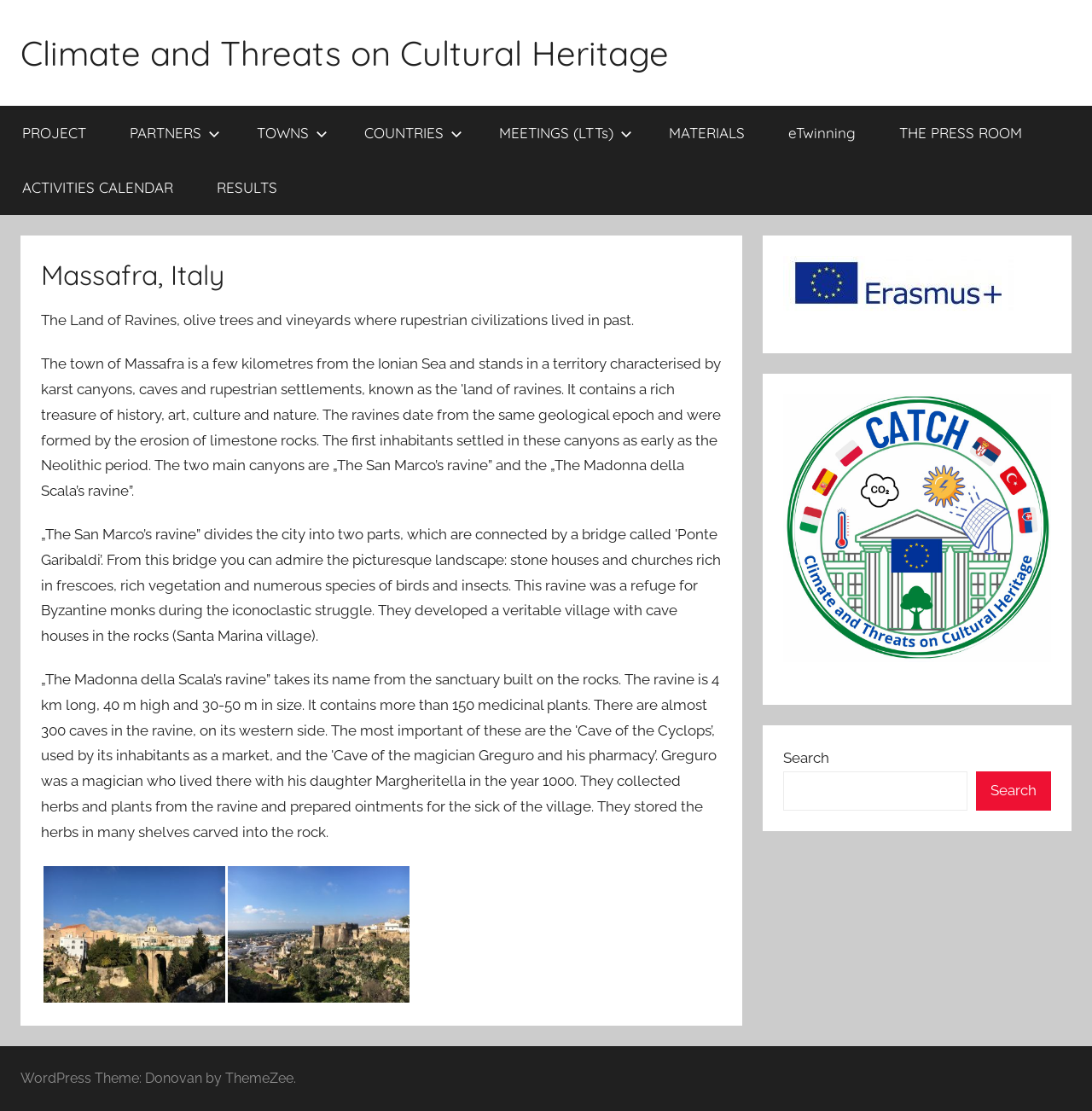What is the text above the first image?
Relying on the image, give a concise answer in one word or a brief phrase.

Massafra, Italy